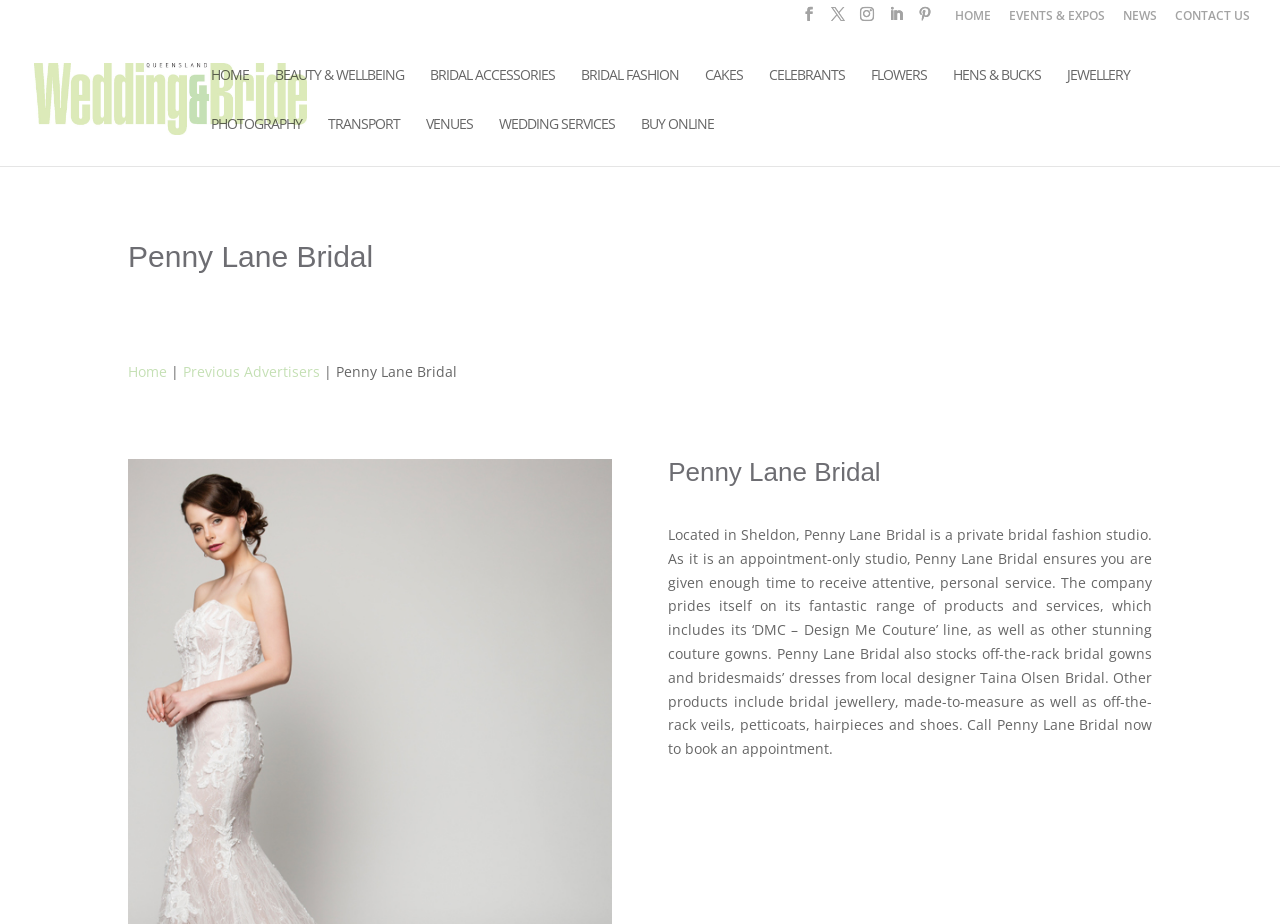Determine the bounding box of the UI element mentioned here: "Venues". The coordinates must be in the format [left, top, right, bottom] with values ranging from 0 to 1.

[0.333, 0.126, 0.37, 0.179]